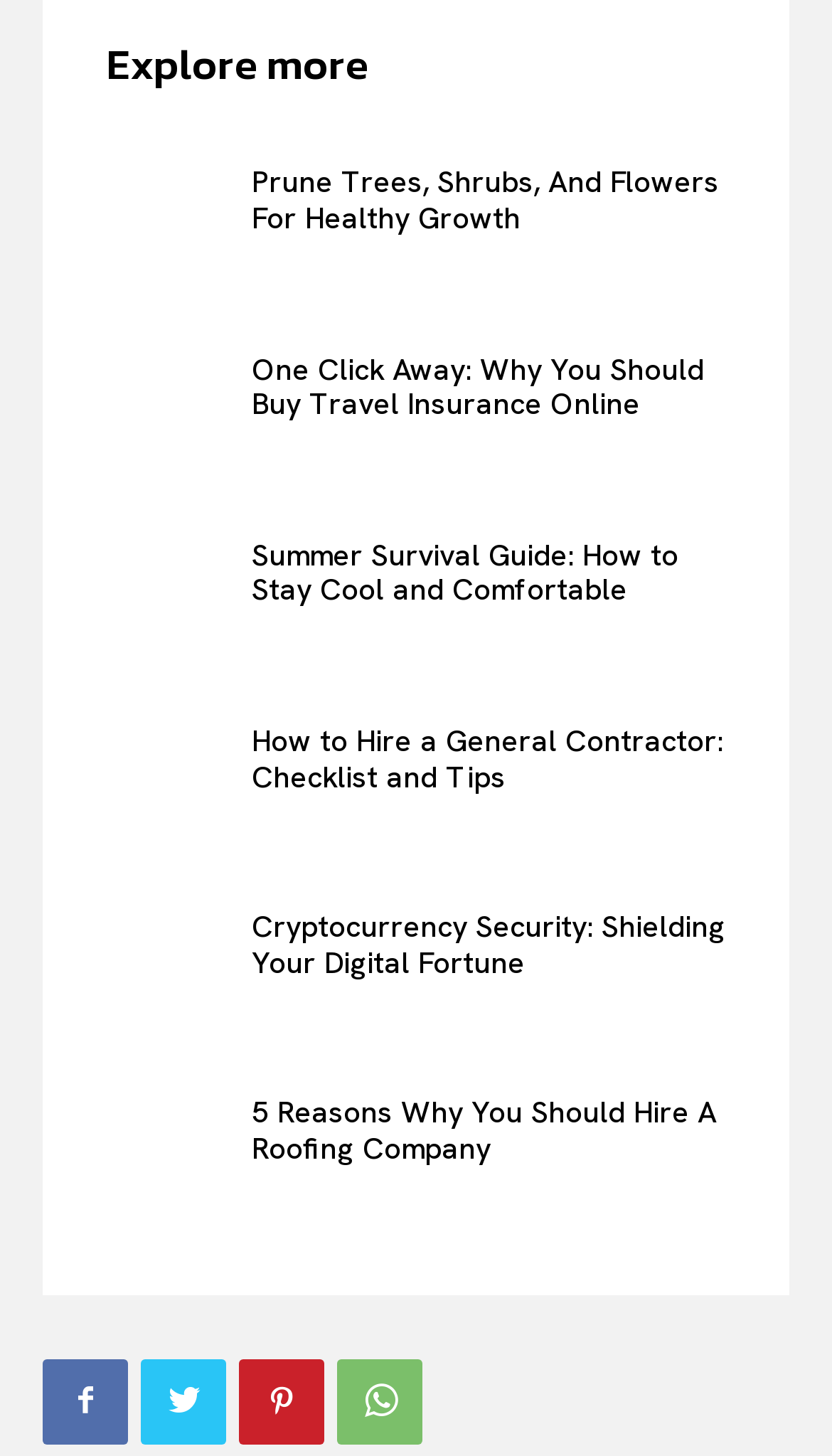What is the title of the second article?
Using the visual information from the image, give a one-word or short-phrase answer.

Prune Trees, Shrubs, And Flowers For Healthy Growth